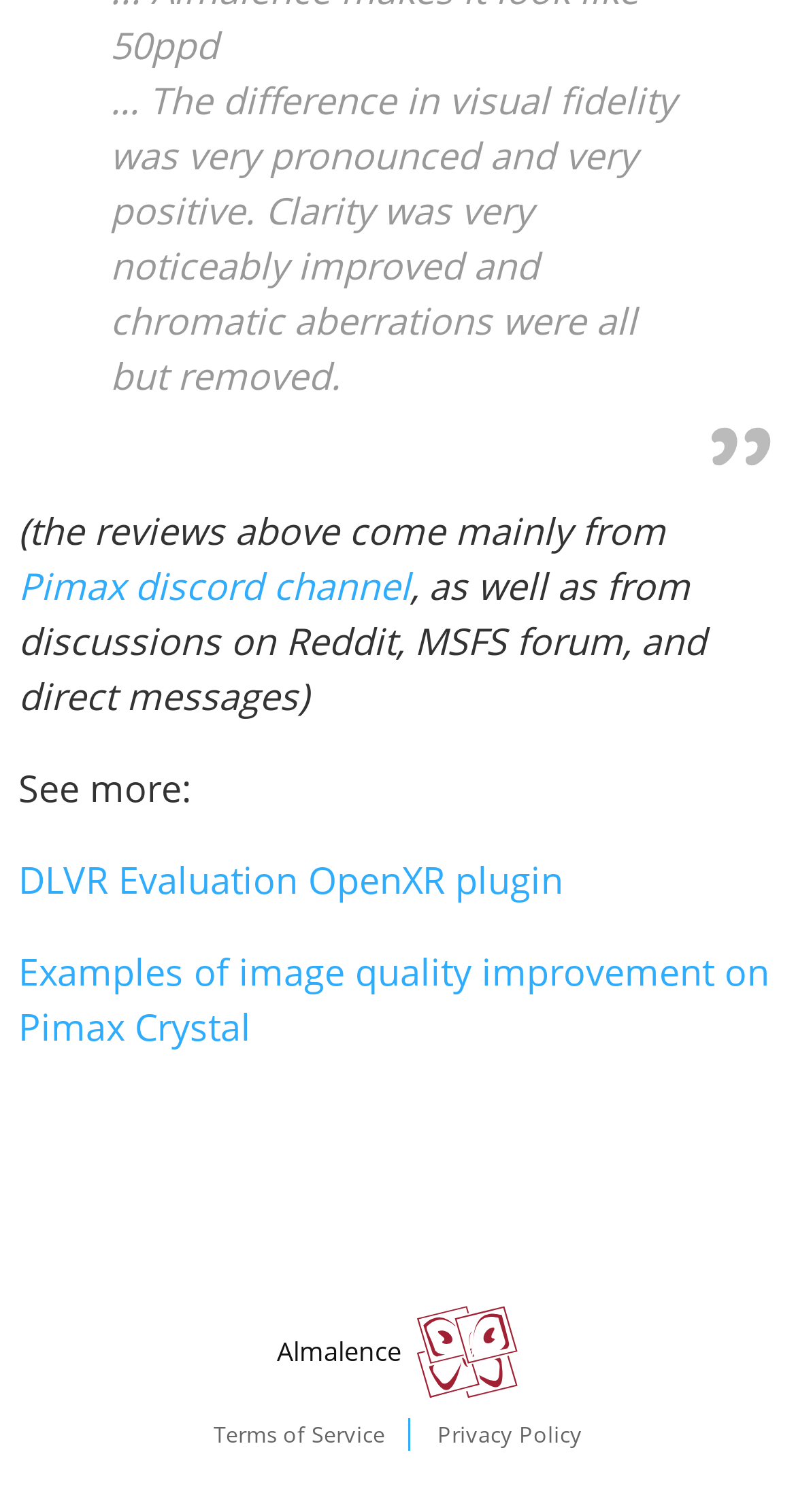Identify the bounding box coordinates of the clickable region necessary to fulfill the following instruction: "View DLVR Evaluation OpenXR plugin". The bounding box coordinates should be four float numbers between 0 and 1, i.e., [left, top, right, bottom].

[0.023, 0.566, 0.708, 0.598]